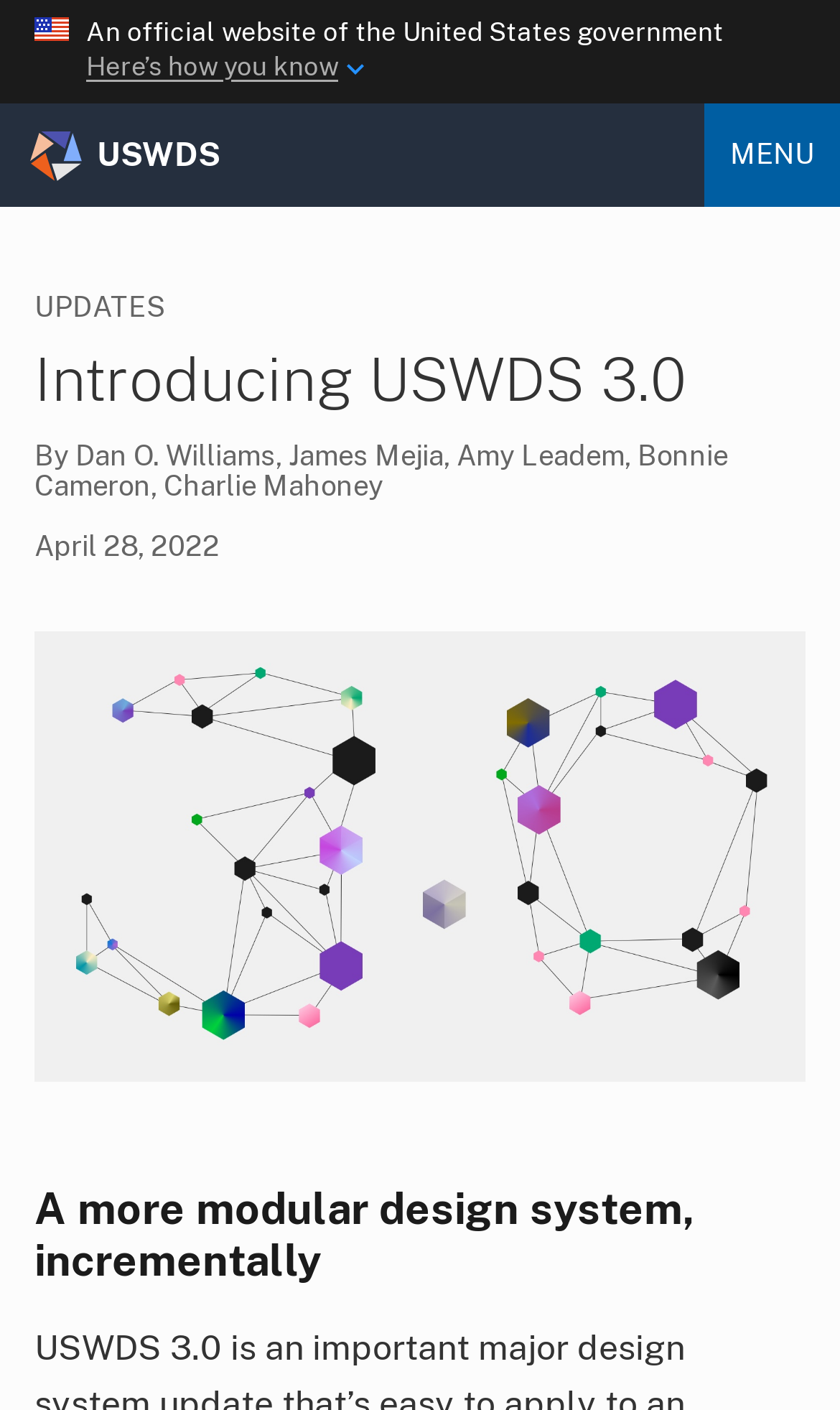Determine which piece of text is the heading of the webpage and provide it.

Introducing USWDS 3.0